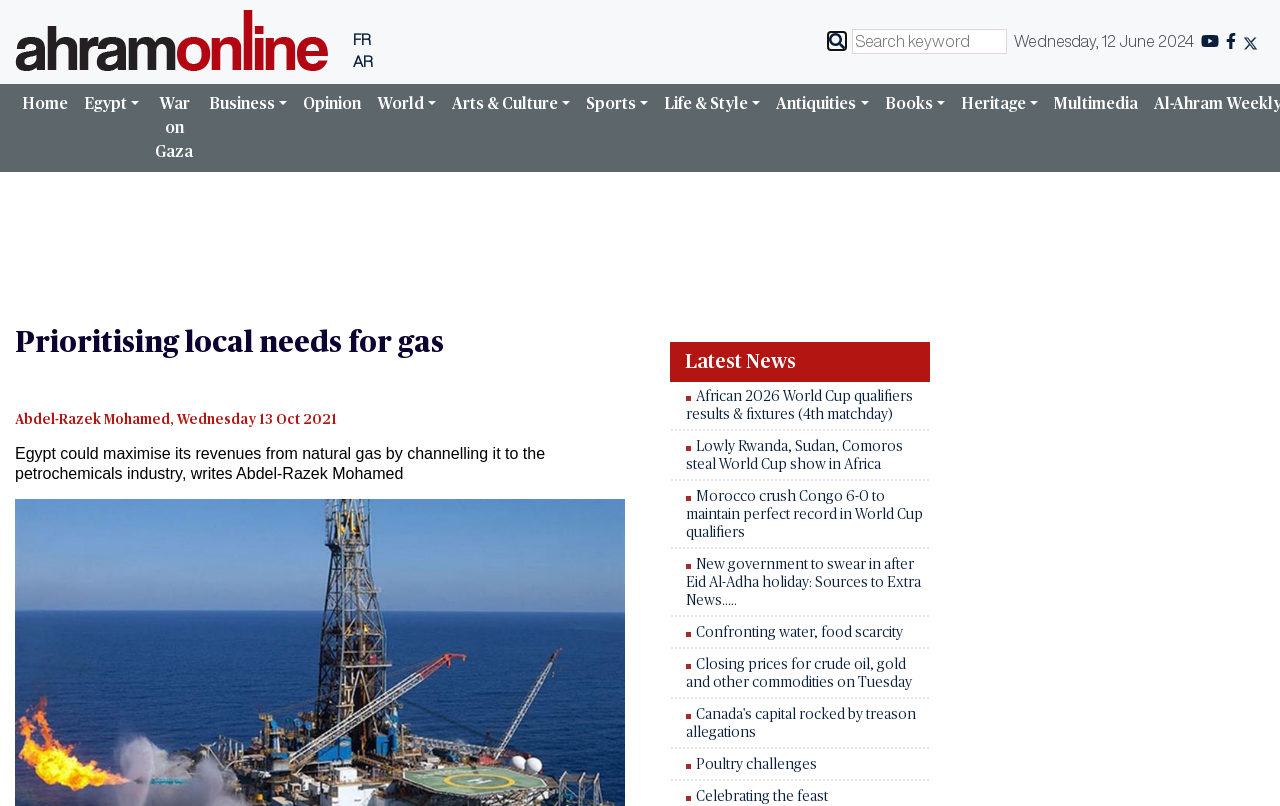Identify the coordinates of the bounding box for the element that must be clicked to accomplish the instruction: "Check the latest news".

[0.523, 0.424, 0.727, 0.473]